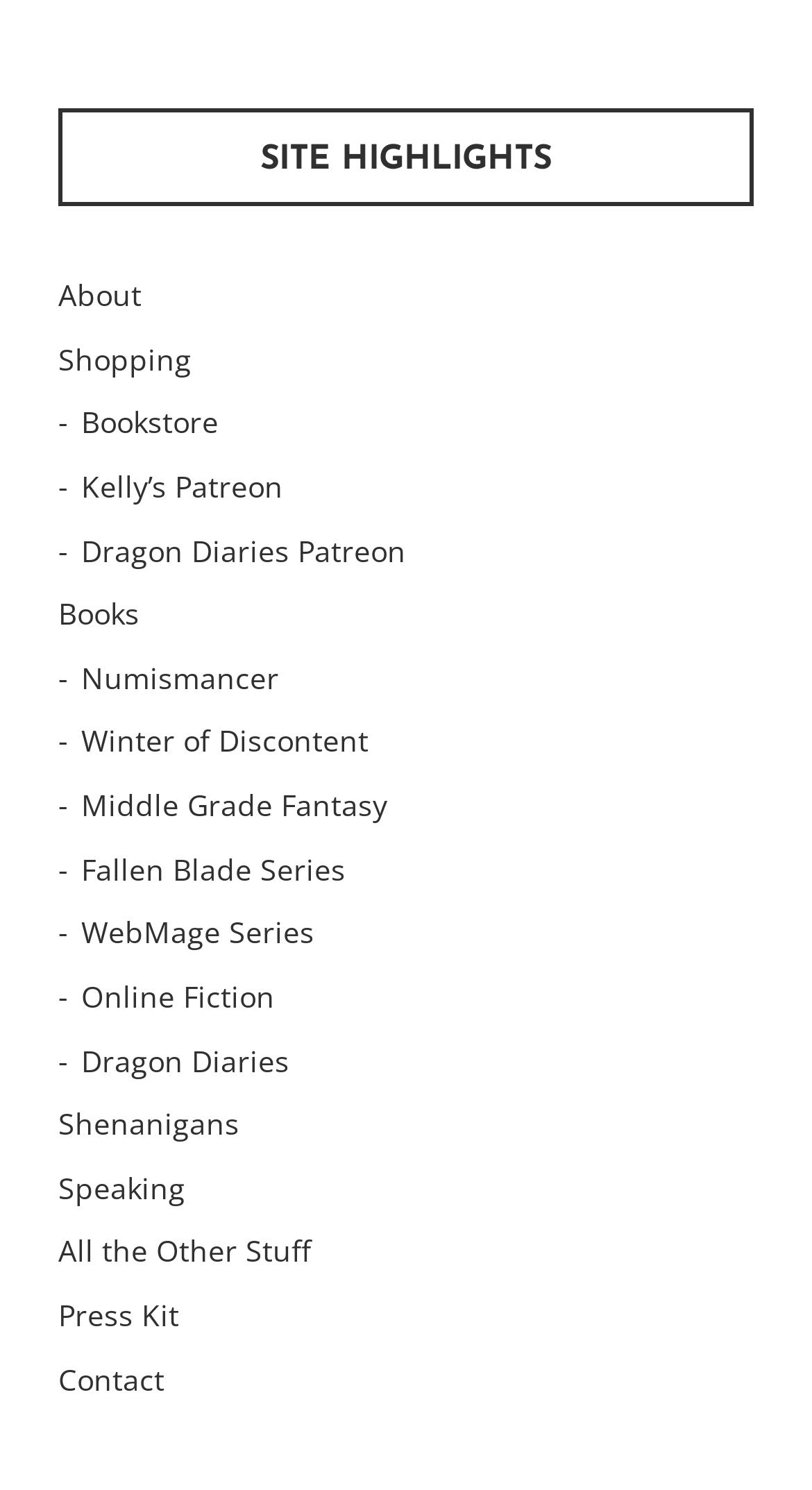Return the bounding box coordinates of the UI element that corresponds to this description: "Contact". The coordinates must be given as four float numbers in the range of 0 and 1, [left, top, right, bottom].

[0.072, 0.912, 0.203, 0.939]